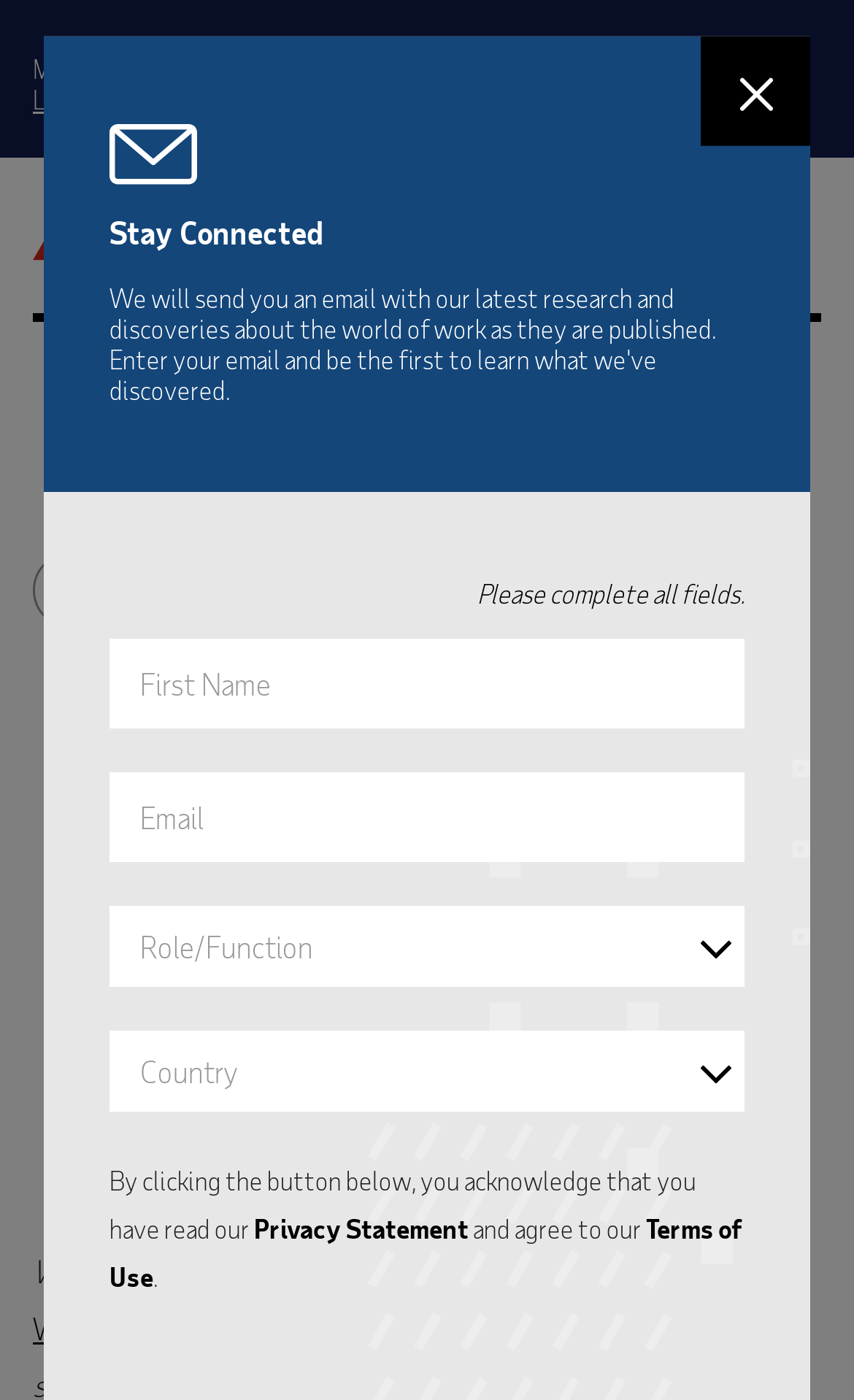Provide an in-depth caption for the contents of the webpage.

This webpage is about a research institute's investigation into workplace stress. At the top, there is a promo bar with a "Close" button on the right side, accompanied by a small image. Below the promo bar, there is a navigation menu with links to "Data Lab" and a search button on the right side.

The main content area has a heading that reads "How ADPRI investigated stress in the workplace" and a subheading with the date "December 12, 2023". The author's name, "Mary Hayes, Ph.D.", is mentioned below the subheading. There is a "SHARE THIS" button with social media sharing icons, including Twitter, LinkedIn, and email.

The main article discusses the research on workplace stress, with a brief summary of the research in the December edition of "Today at Work". There is a call-to-action to stay connected with the research institute, accompanied by an envelope icon. Below this, there is a form to fill out, with fields for "First Name", "Email", and two dropdown menus. A checkbox is required to acknowledge the "Privacy Statement" and "Terms of Use" before submitting the form.

On the right side of the page, there is a sidebar with links to "Today at Work" and "Worker sentiment". At the bottom of the page, there is a brief statement about the research institute's pulse survey on workplace stress.